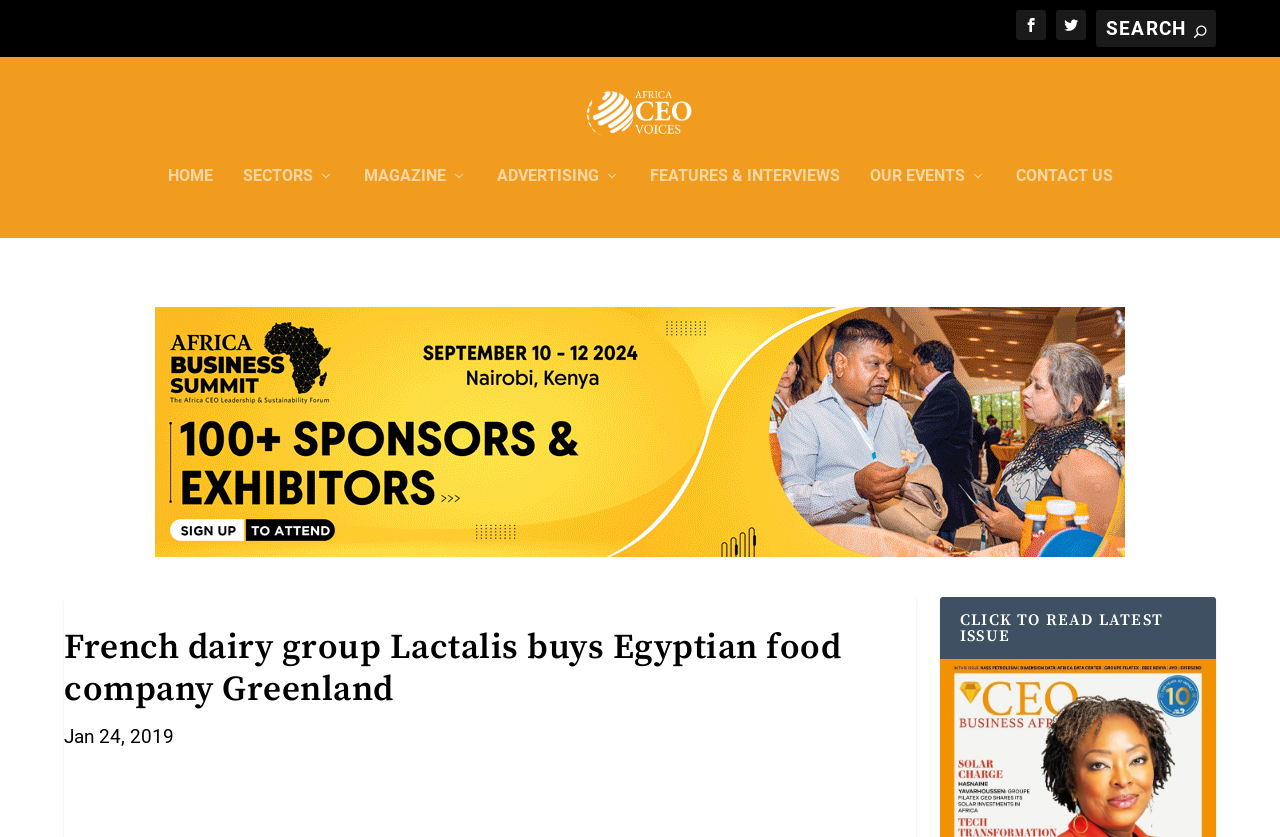Please locate the UI element described by "ADVERTISING" and provide its bounding box coordinates.

[0.388, 0.237, 0.484, 0.32]